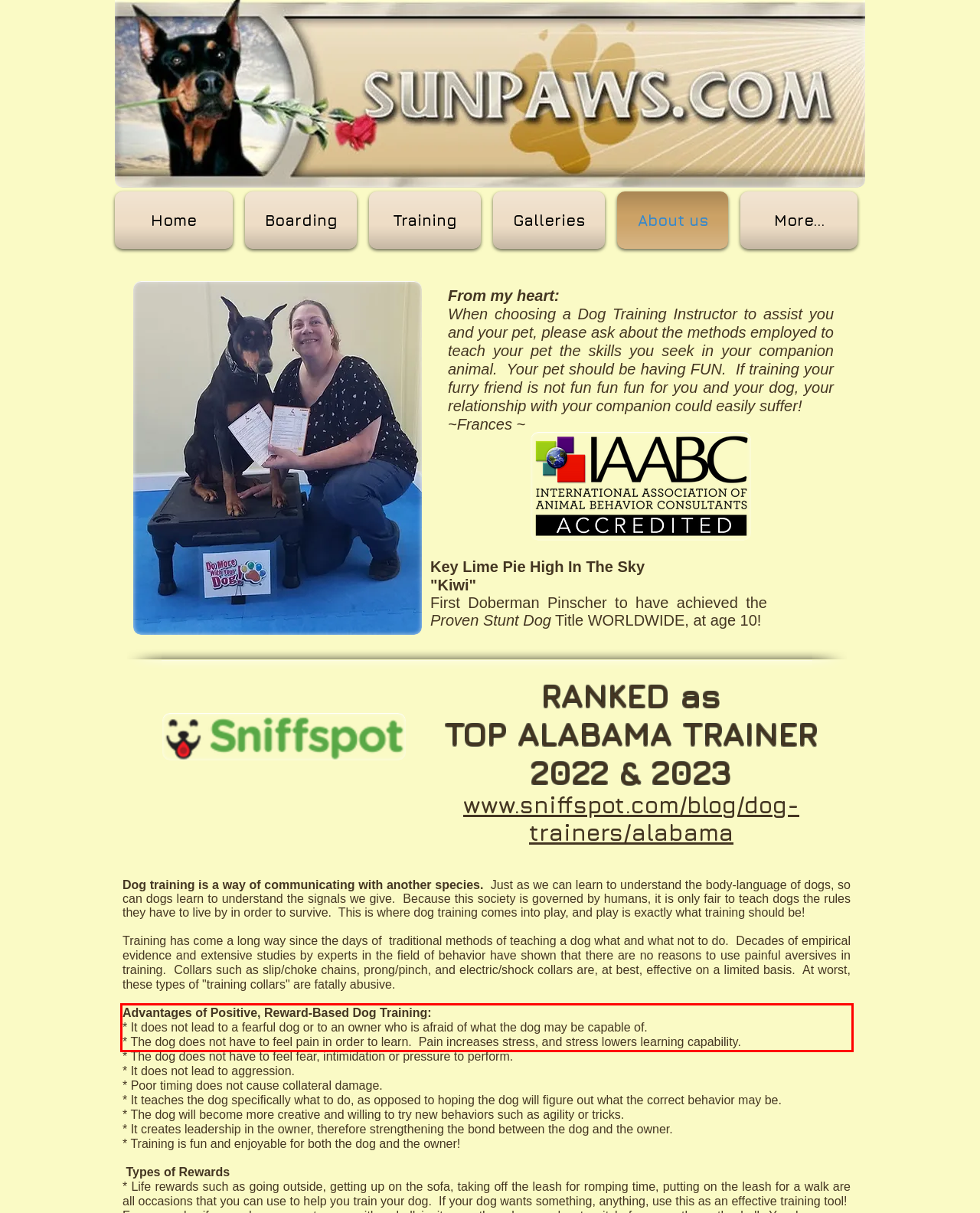Please look at the webpage screenshot and extract the text enclosed by the red bounding box.

Advantages of Positive, Reward-Based Dog Training: * It does not lead to a fearful dog or to an owner who is afraid of what the dog may be capable of. * The dog does not have to feel pain in order to learn. Pain increases stress, and stress lowers learning capability.